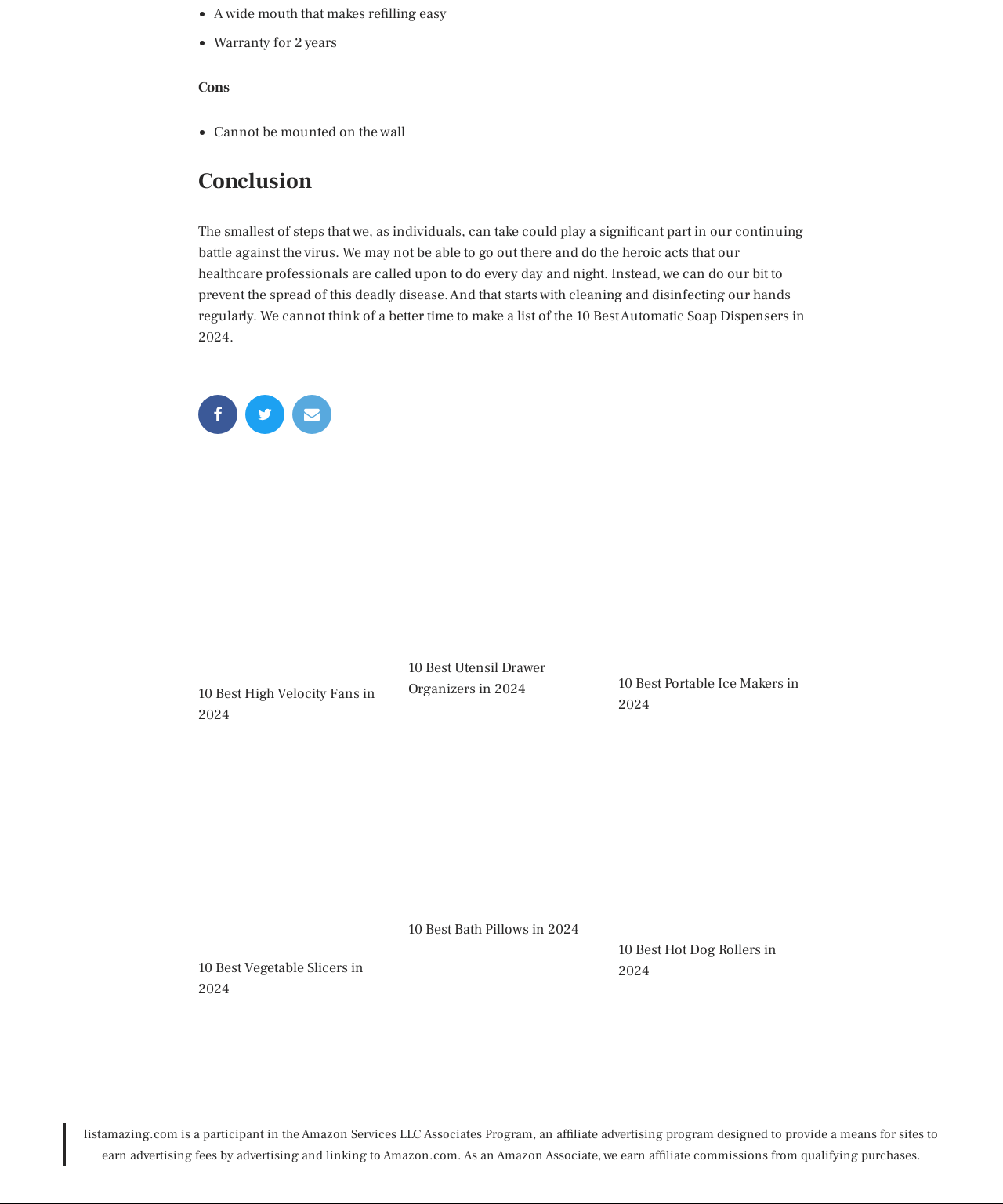How many years of warranty is mentioned?
Refer to the image and provide a detailed answer to the question.

In the list of pros, one of the points mentioned is 'Warranty for 2 years', which indicates that the product has a warranty period of 2 years.